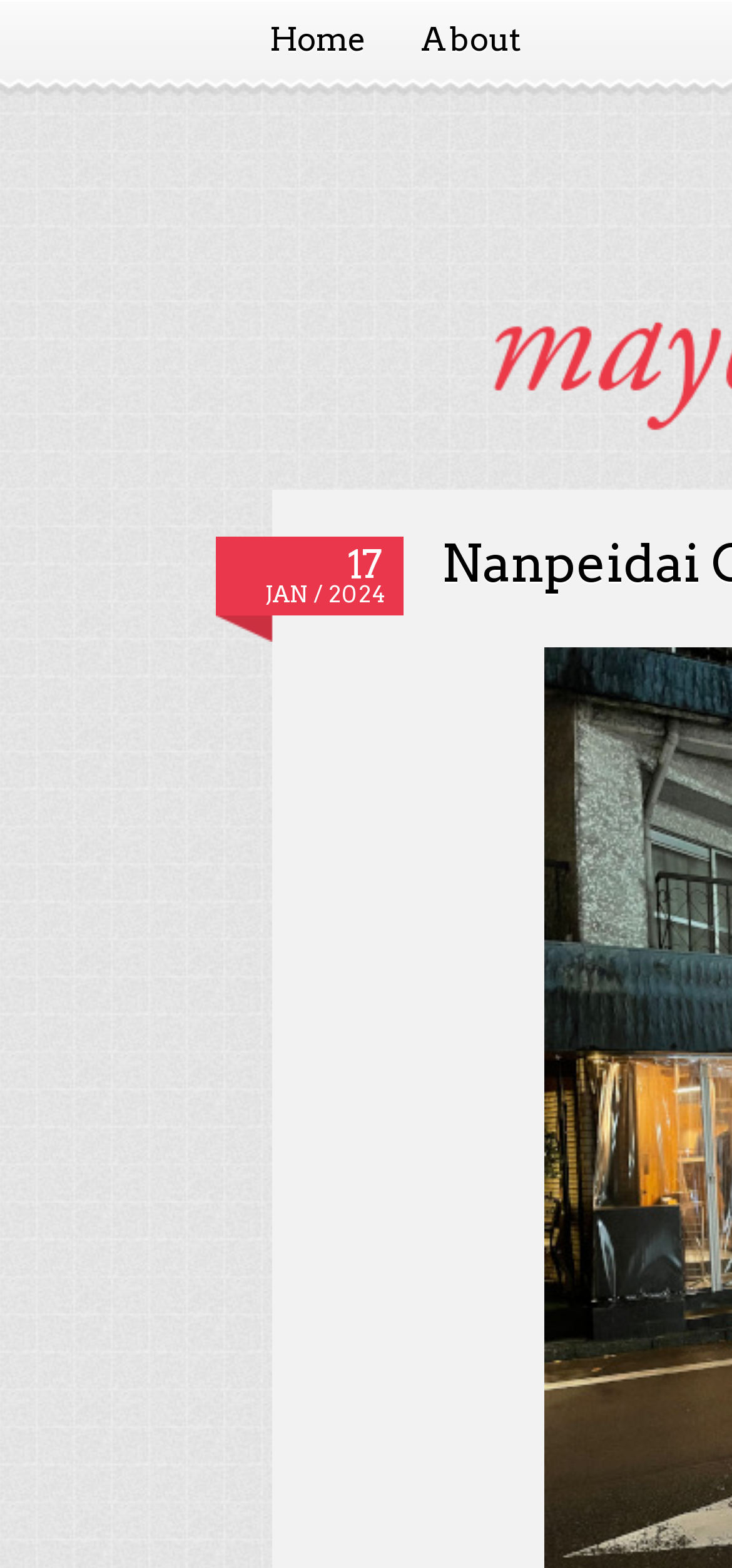From the element description: "About", extract the bounding box coordinates of the UI element. The coordinates should be expressed as four float numbers between 0 and 1, in the order [left, top, right, bottom].

[0.538, 0.005, 0.751, 0.045]